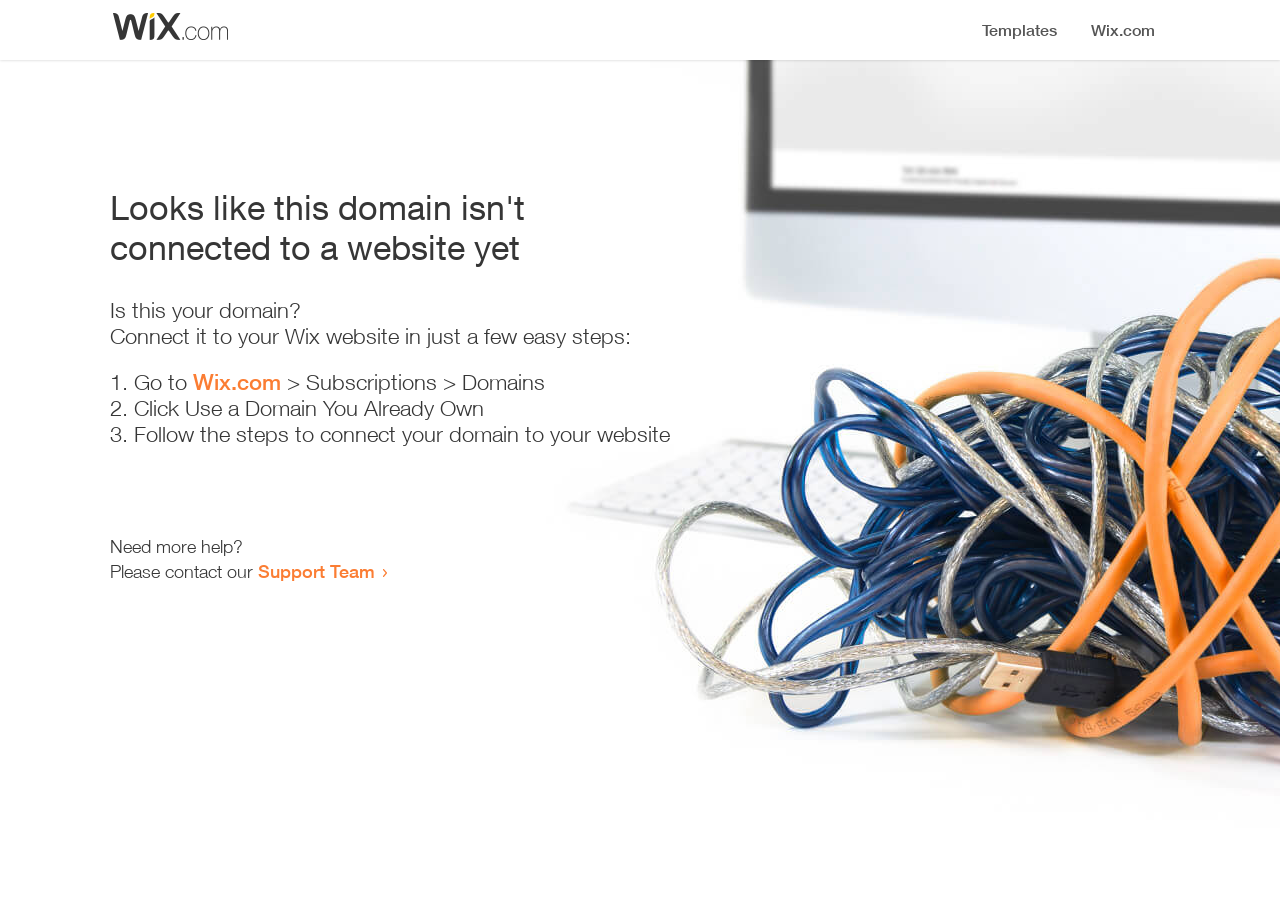Please predict the bounding box coordinates (top-left x, top-left y, bottom-right x, bottom-right y) for the UI element in the screenshot that fits the description: Wix.com

[0.151, 0.4, 0.22, 0.428]